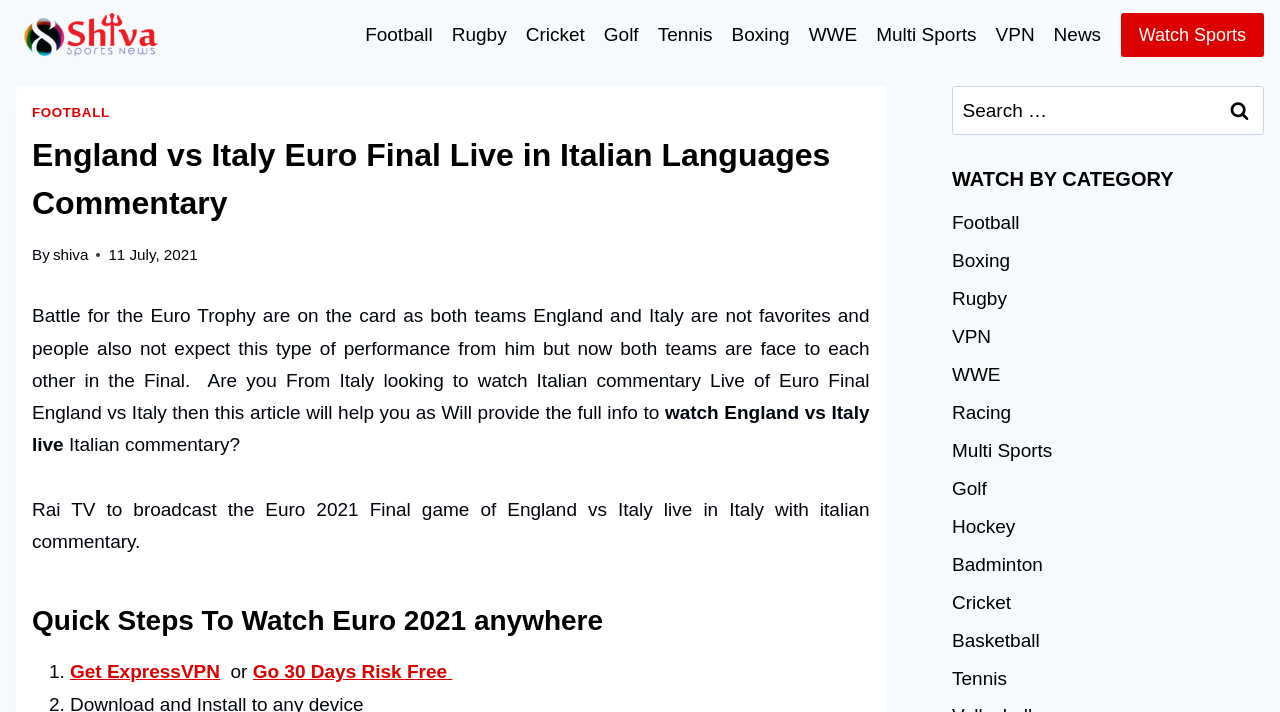Provide the bounding box coordinates for the area that should be clicked to complete the instruction: "Watch sports live".

[0.875, 0.019, 0.988, 0.079]